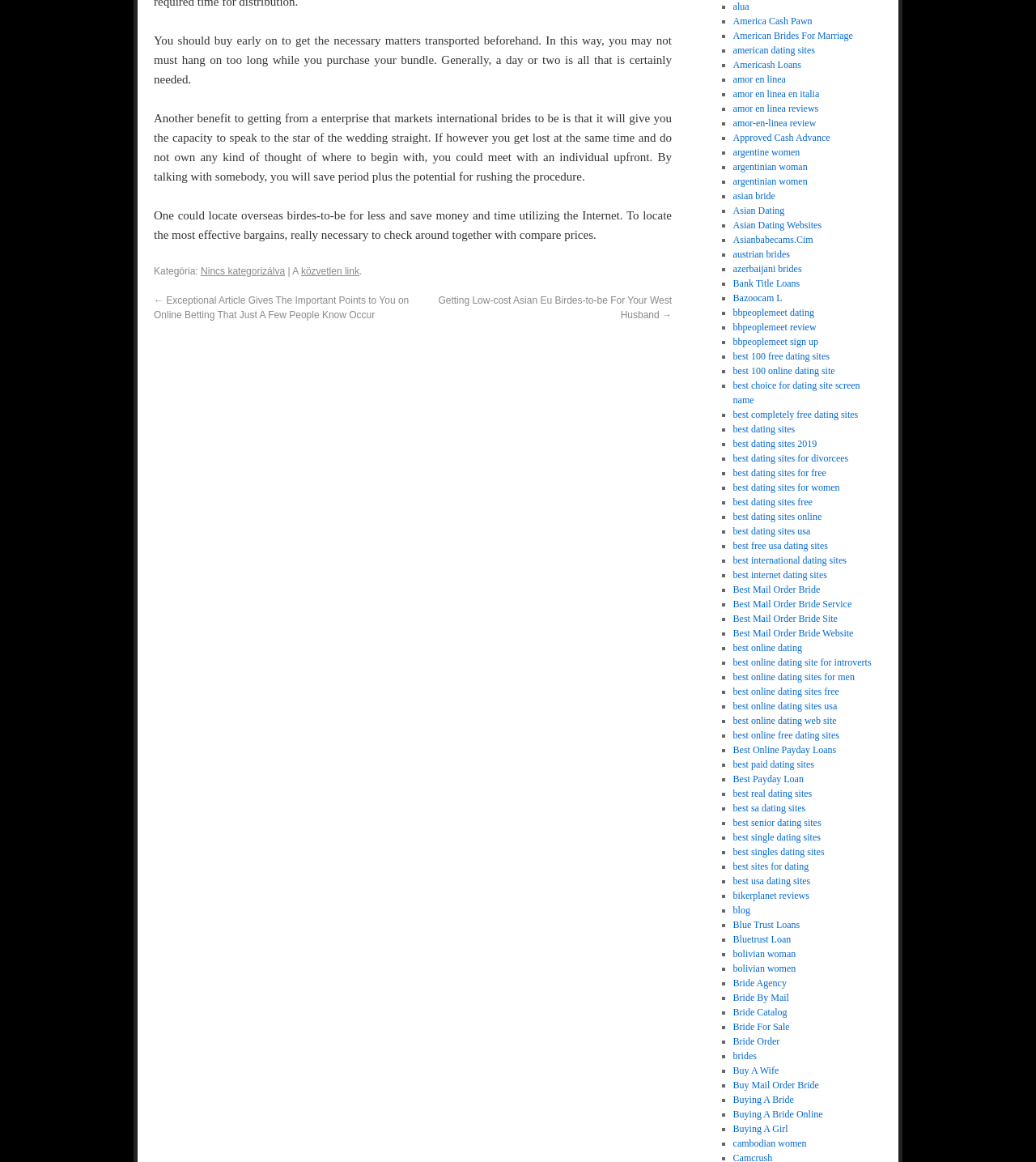Based on the element description cbd gummy beara, identify the bounding box of the UI element in the given webpage screenshot. The coordinates should be in the format (top-left x, top-left y, bottom-right x, bottom-right y) and must be between 0 and 1.

None